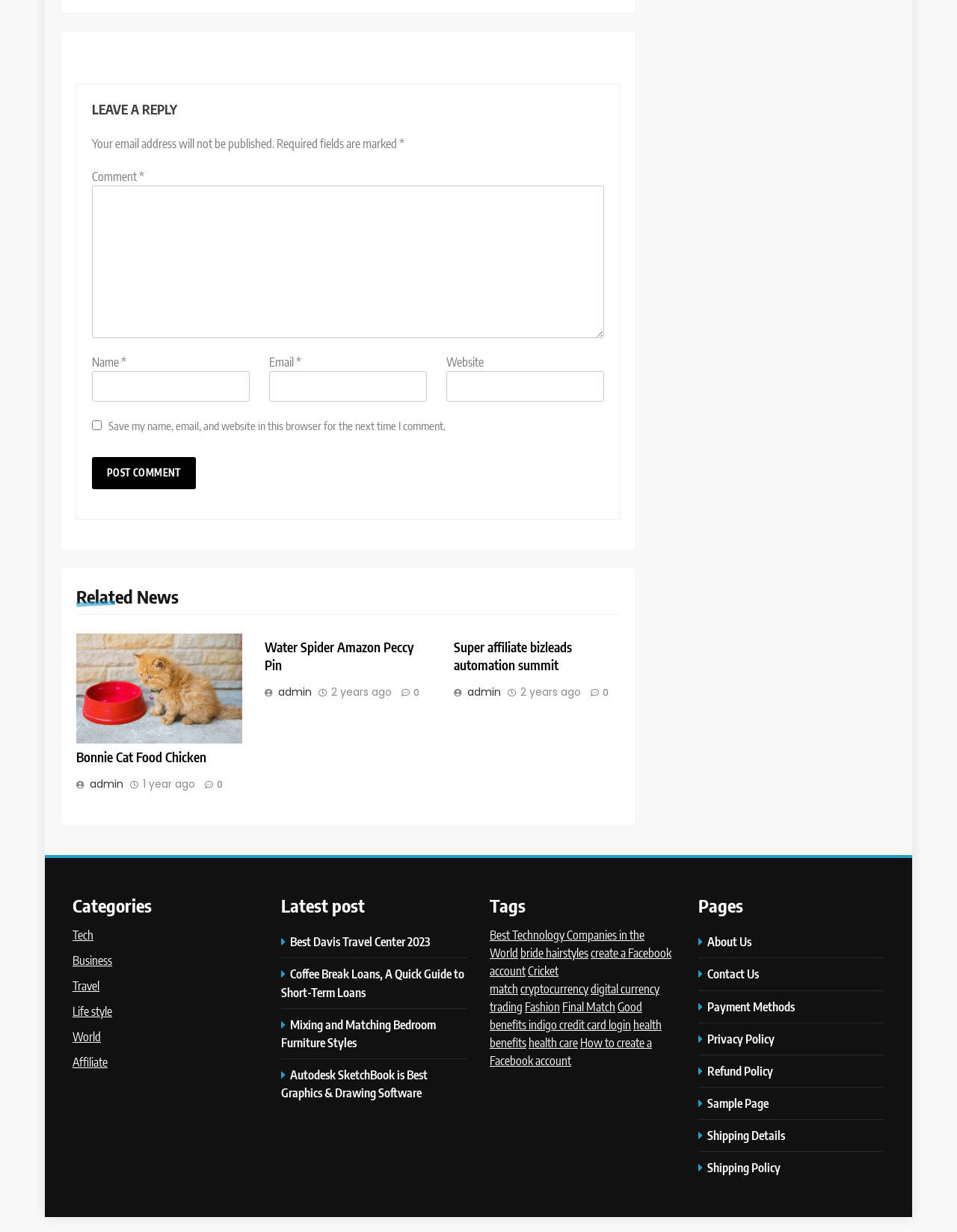Based on the image, please elaborate on the answer to the following question:
What is the purpose of the text box labeled 'Comment'?

The text box labeled 'Comment' is used to input a comment to be posted on the webpage. It is a required field, as indicated by the asterisk symbol next to it.